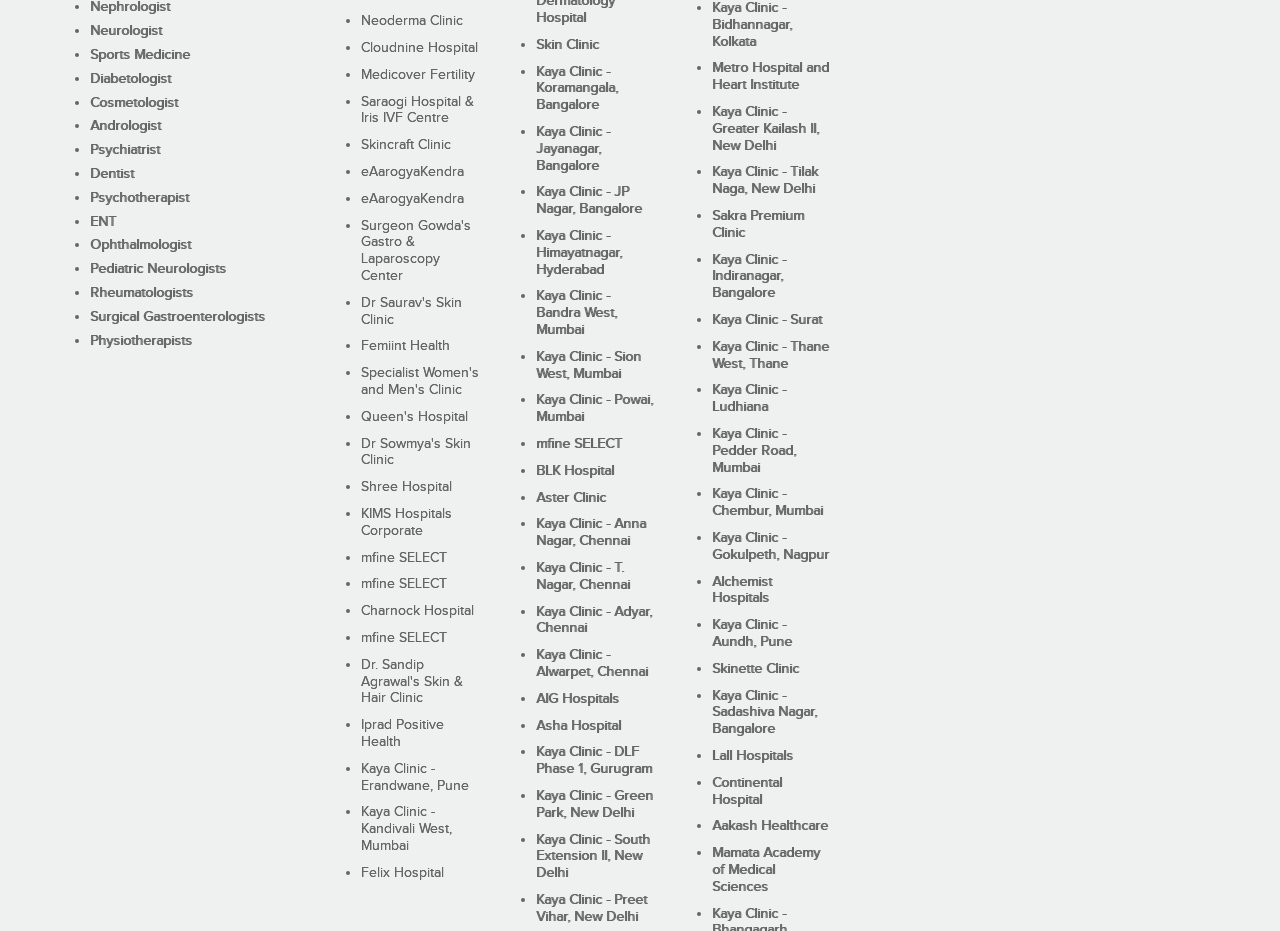Determine the coordinates of the bounding box that should be clicked to complete the instruction: "Visit Neoderma Clinic". The coordinates should be represented by four float numbers between 0 and 1: [left, top, right, bottom].

[0.282, 0.014, 0.361, 0.031]